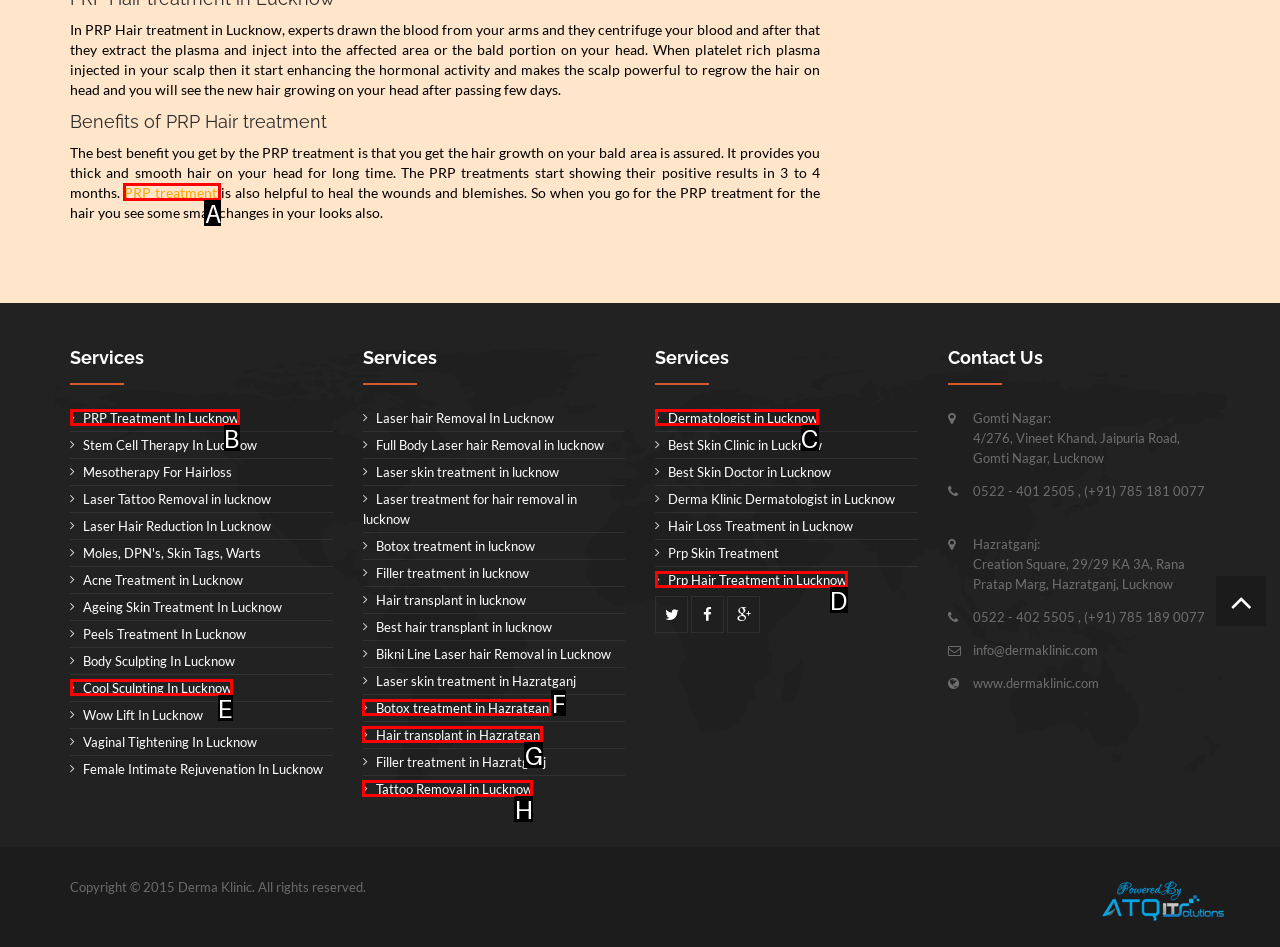Identify the letter of the option that best matches the following description: PRP treatment. Respond with the letter directly.

A